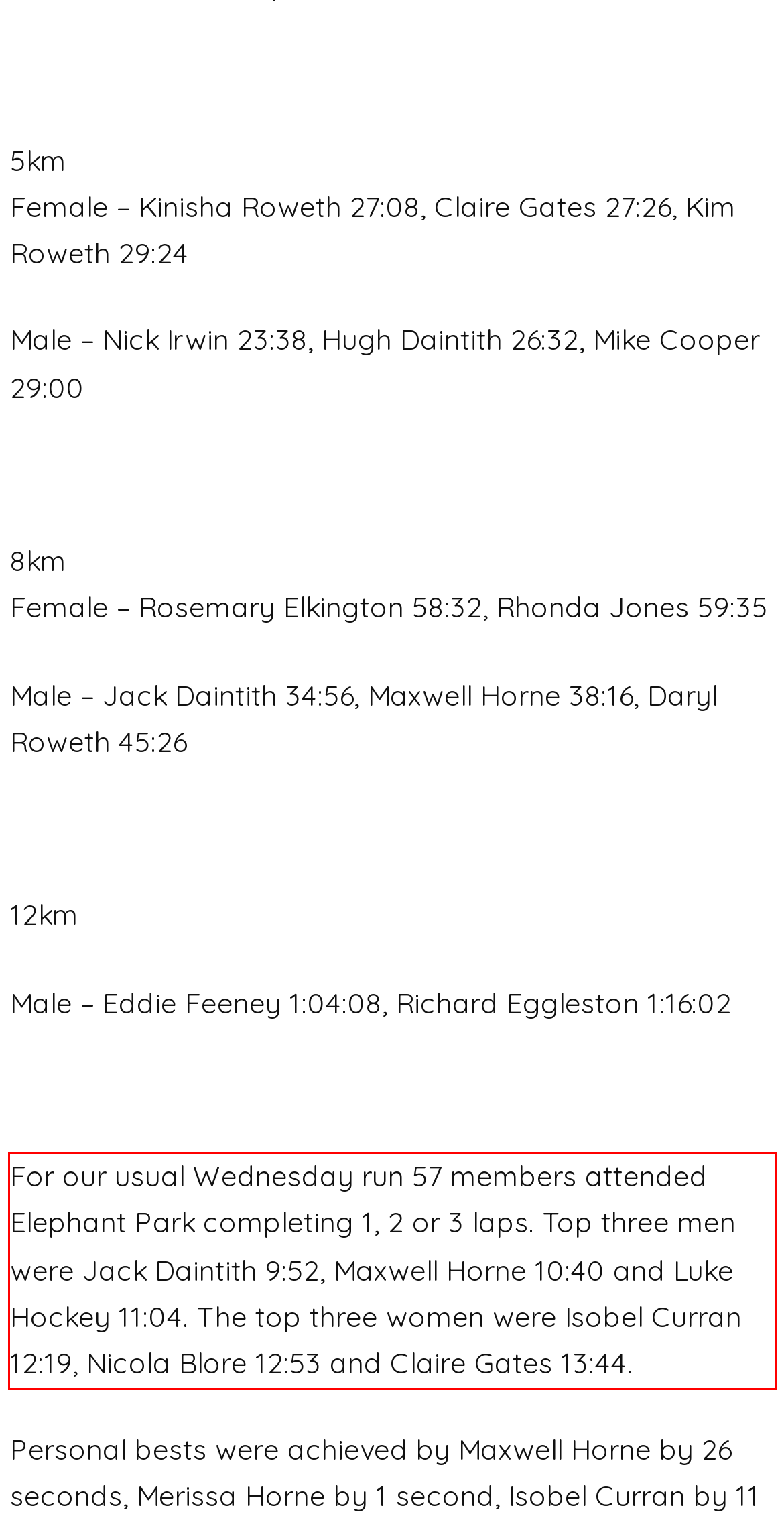In the screenshot of the webpage, find the red bounding box and perform OCR to obtain the text content restricted within this red bounding box.

For our usual Wednesday run 57 members attended Elephant Park completing 1, 2 or 3 laps. Top three men were Jack Daintith 9:52, Maxwell Horne 10:40 and Luke Hockey 11:04. The top three women were Isobel Curran 12:19, Nicola Blore 12:53 and Claire Gates 13:44.